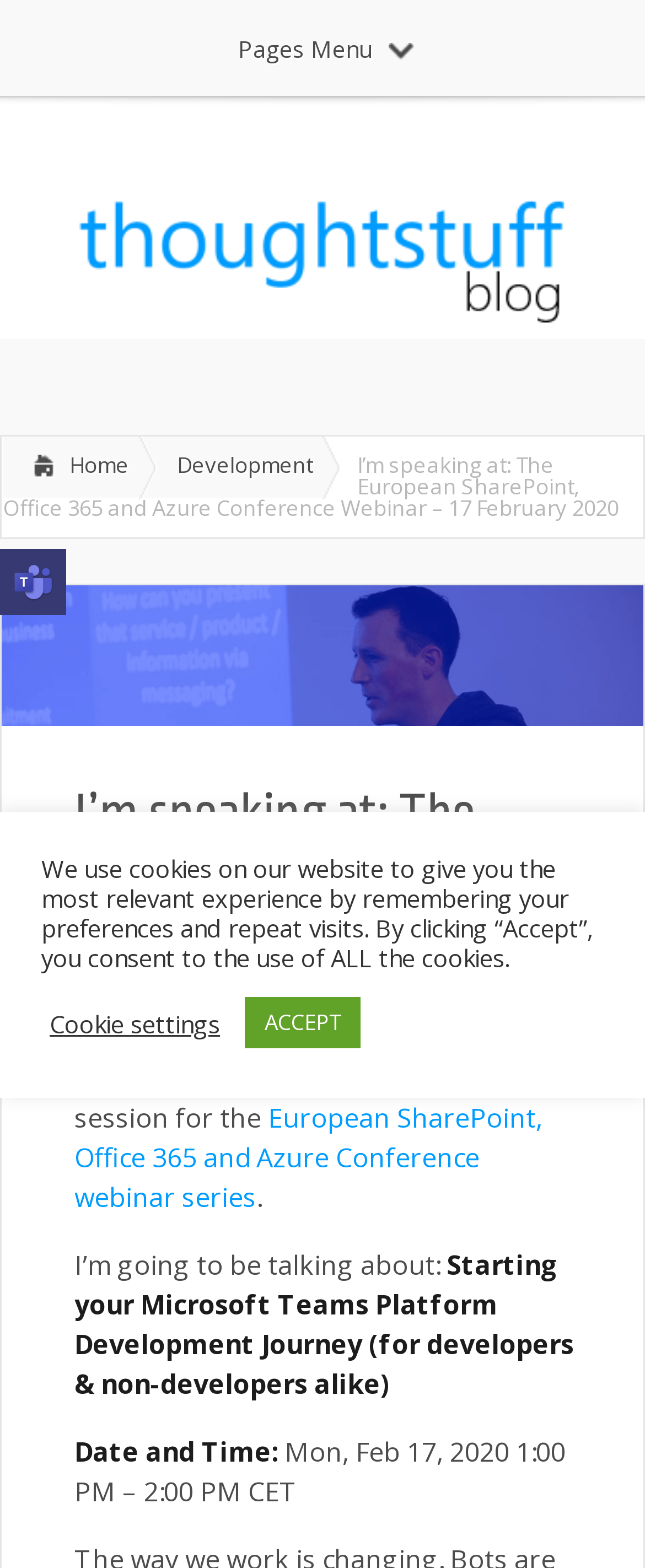Pinpoint the bounding box coordinates of the element that must be clicked to accomplish the following instruction: "Go to the Home page". The coordinates should be in the format of four float numbers between 0 and 1, i.e., [left, top, right, bottom].

[0.005, 0.278, 0.215, 0.317]